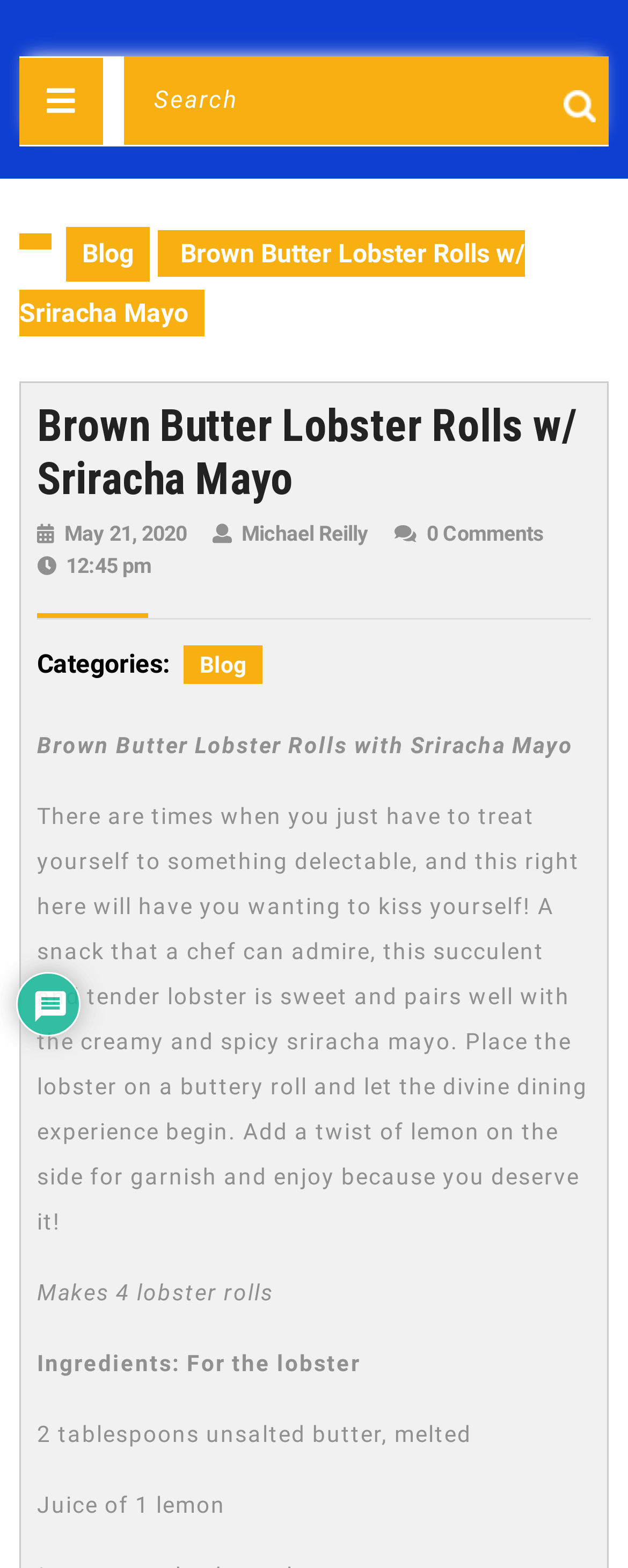Who is the author of the blog post?
Please describe in detail the information shown in the image to answer the question.

The author of the blog post can be found in the link element with ID 244, which states 'Michael Reilly Michael Reilly'.